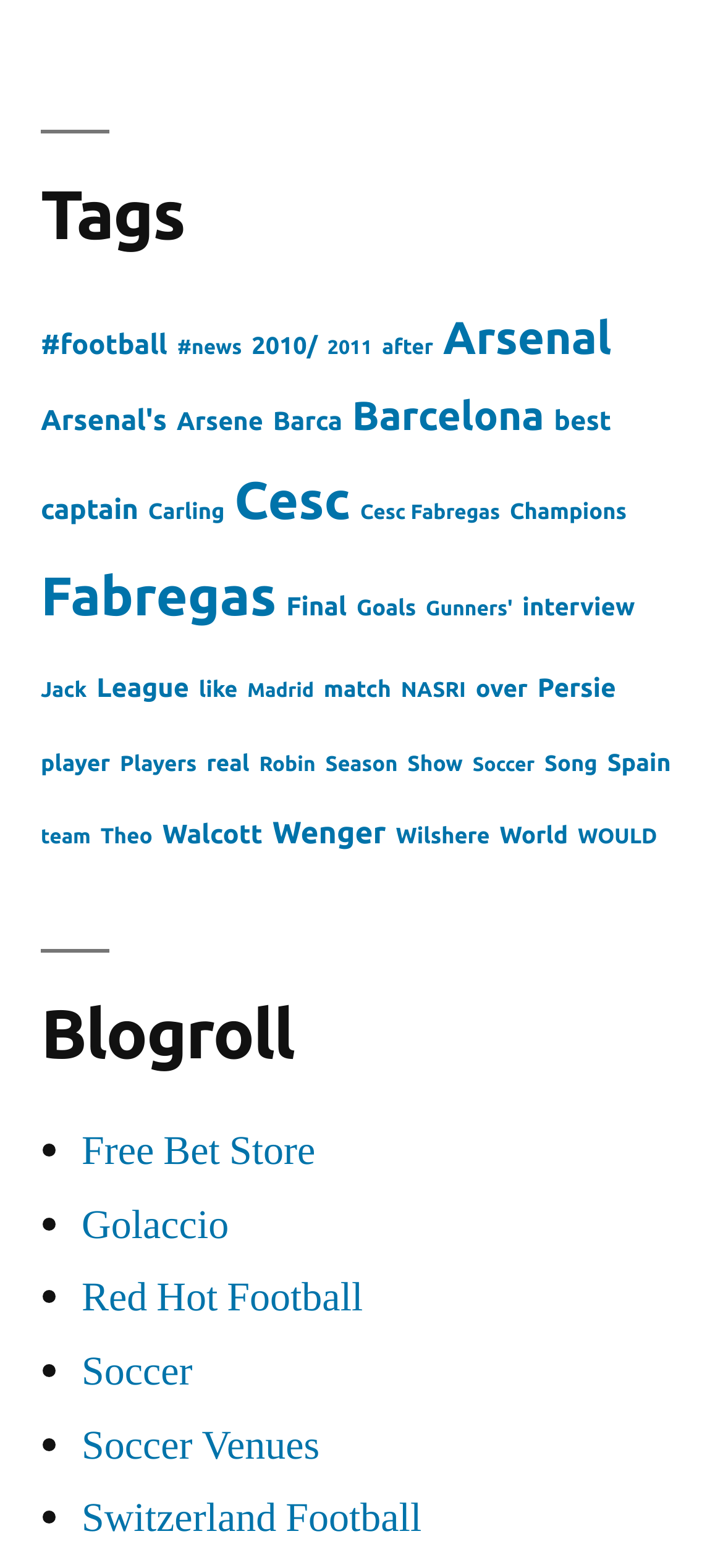Please specify the bounding box coordinates of the clickable section necessary to execute the following command: "Go to home page".

None